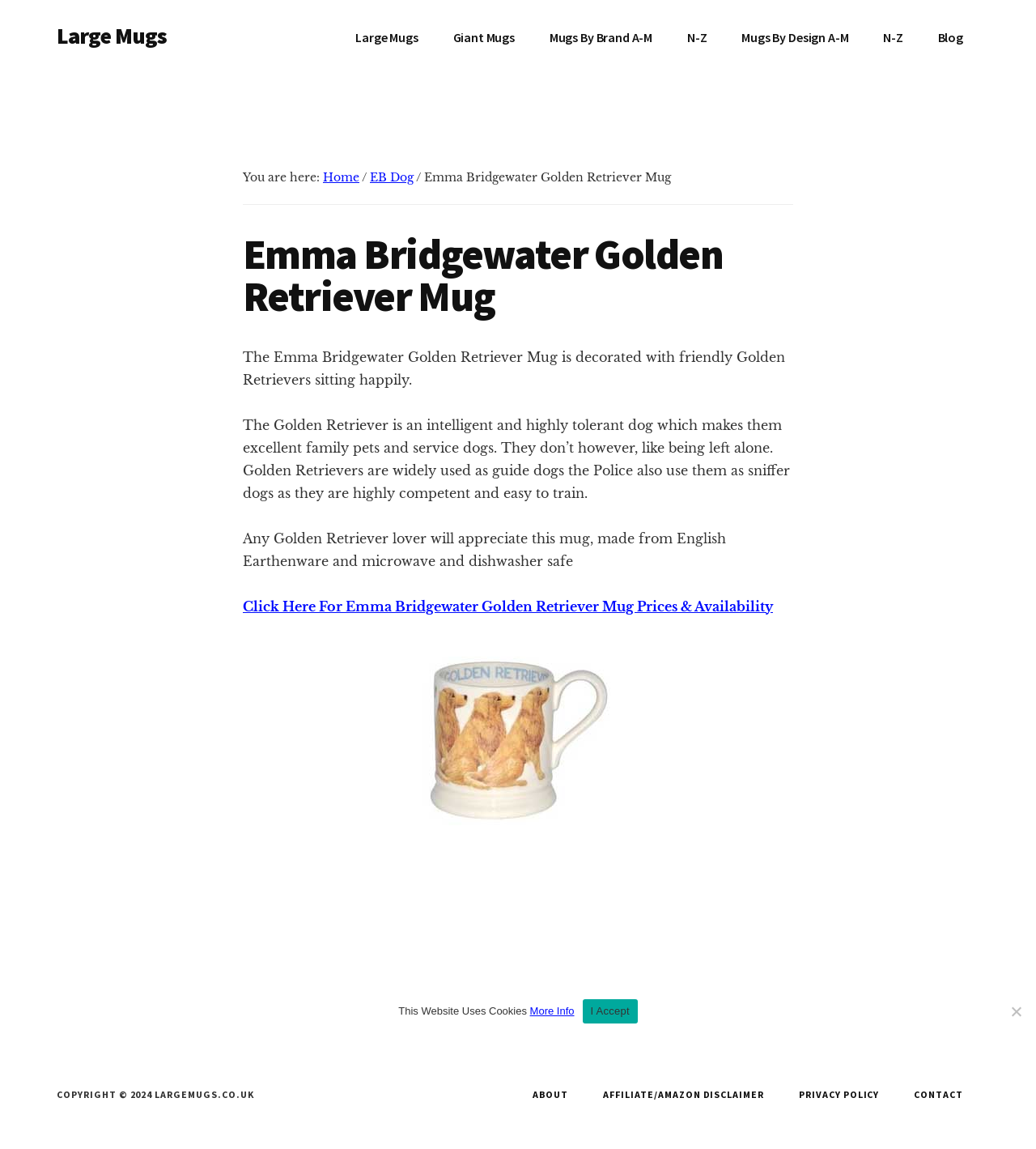Determine the bounding box coordinates for the area you should click to complete the following instruction: "Click on the 'Home' link".

[0.312, 0.148, 0.347, 0.161]